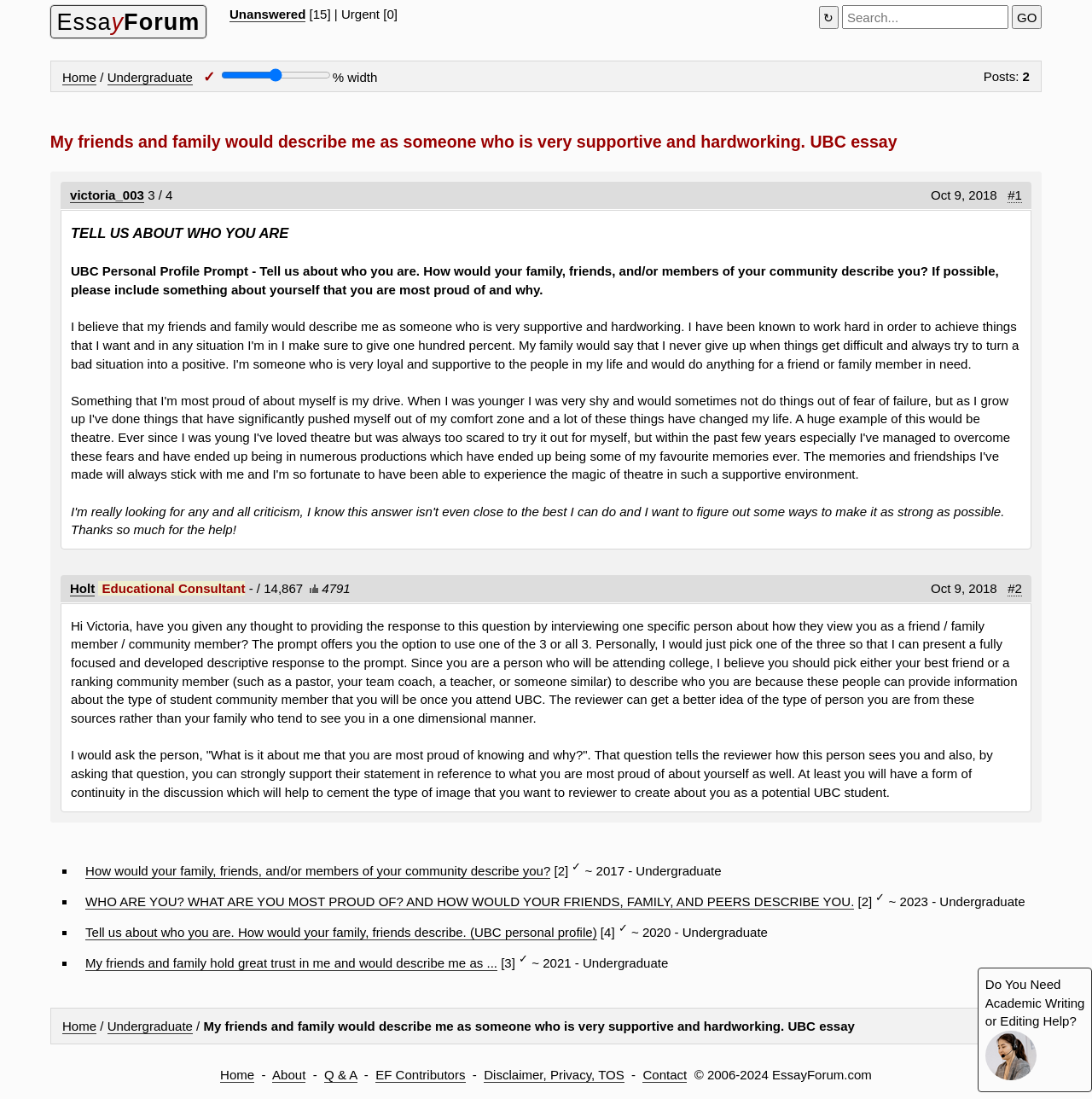Given the element description EF Contributors, identify the bounding box coordinates for the UI element on the webpage screenshot. The format should be (top-left x, top-left y, bottom-right x, bottom-right y), with values between 0 and 1.

[0.344, 0.971, 0.426, 0.985]